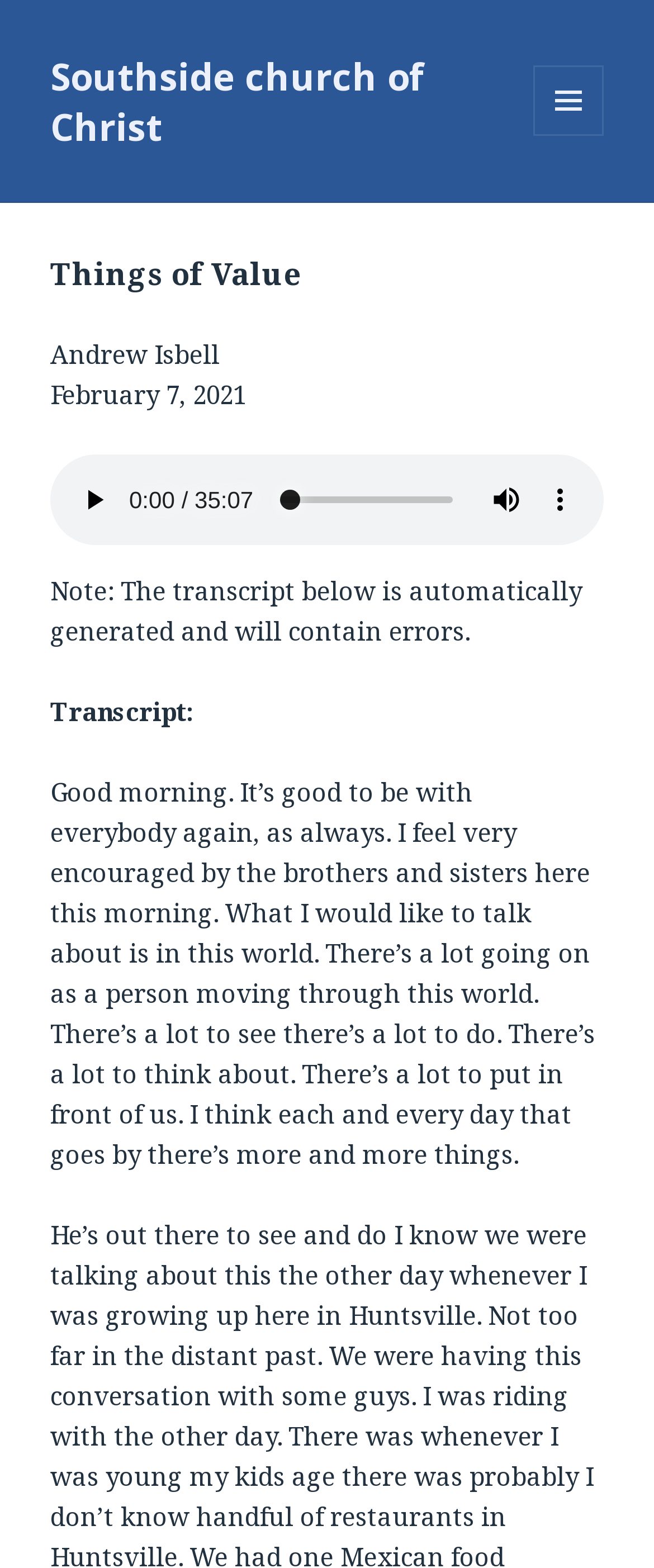Is the transcript of the sermon manually written?
Please use the image to provide an in-depth answer to the question.

The transcript of the sermon is not manually written, as indicated by the note 'Note: The transcript below is automatically generated and will contain errors.' on the webpage.